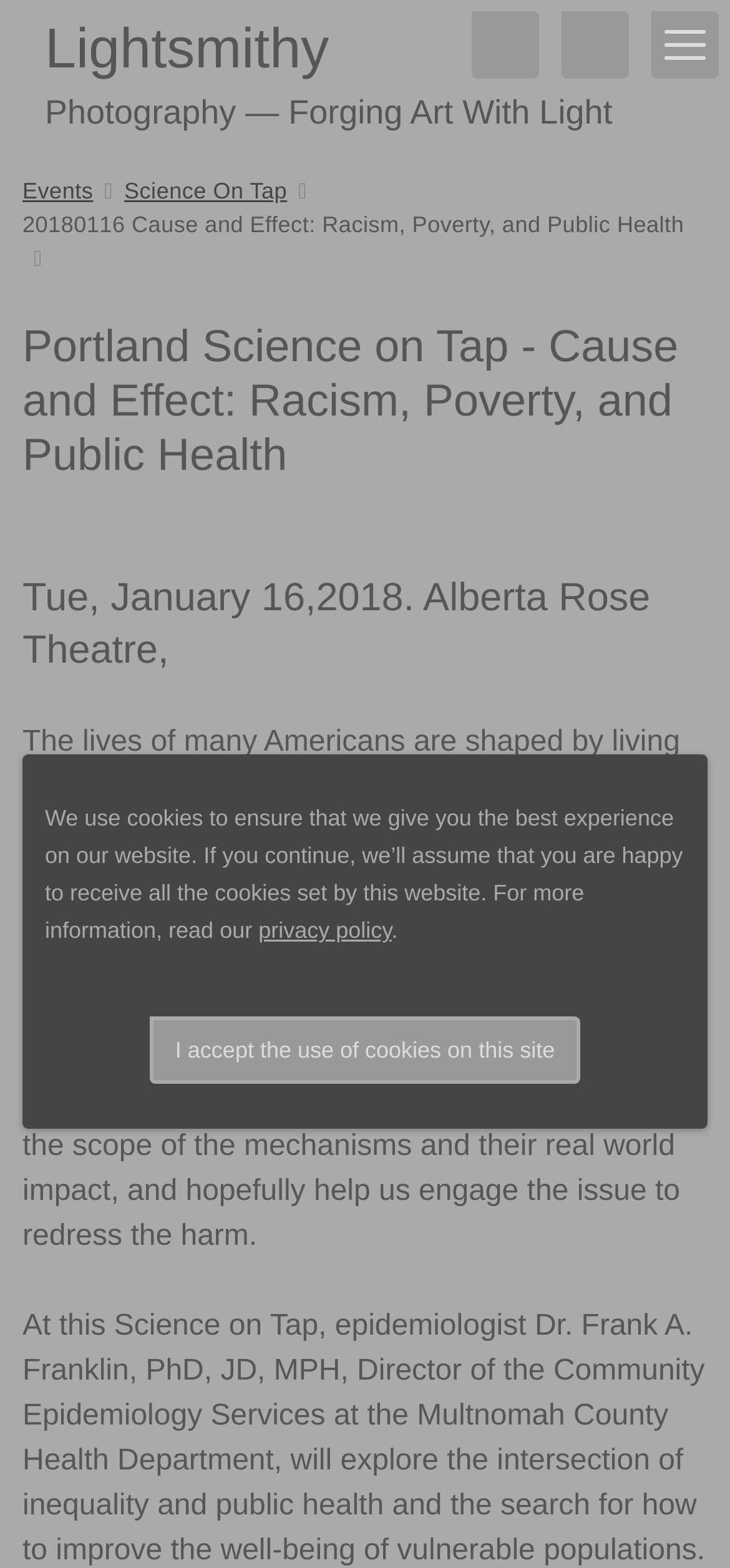What is the impact of chronic exposure to adverse life events on individuals and communities?
Answer briefly with a single word or phrase based on the image.

Tangible health effects